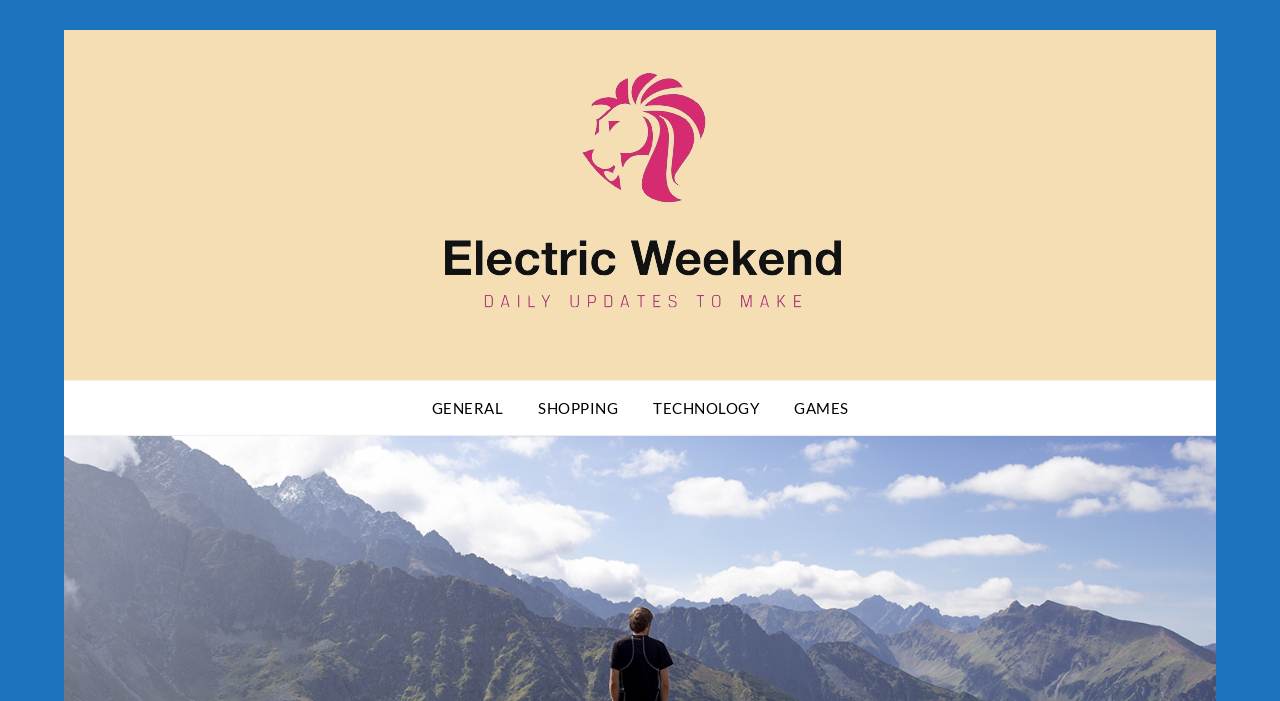For the following element description, predict the bounding box coordinates in the format (top-left x, top-left y, bottom-right x, bottom-right y). All values should be floating point numbers between 0 and 1. Description: Home

None